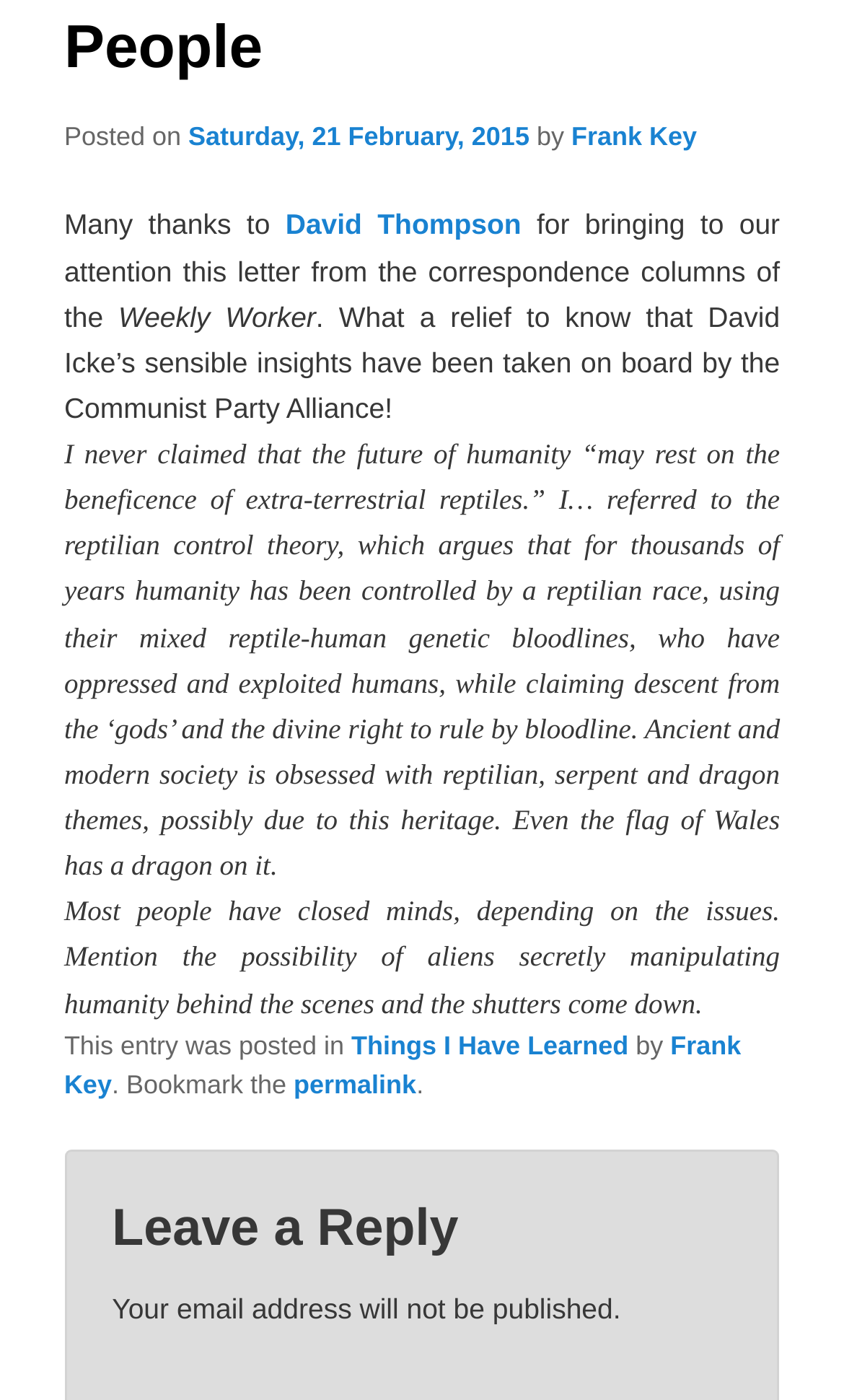Predict the bounding box coordinates of the UI element that matches this description: "Saturday, 21 February, 2015". The coordinates should be in the format [left, top, right, bottom] with each value between 0 and 1.

[0.223, 0.087, 0.627, 0.109]